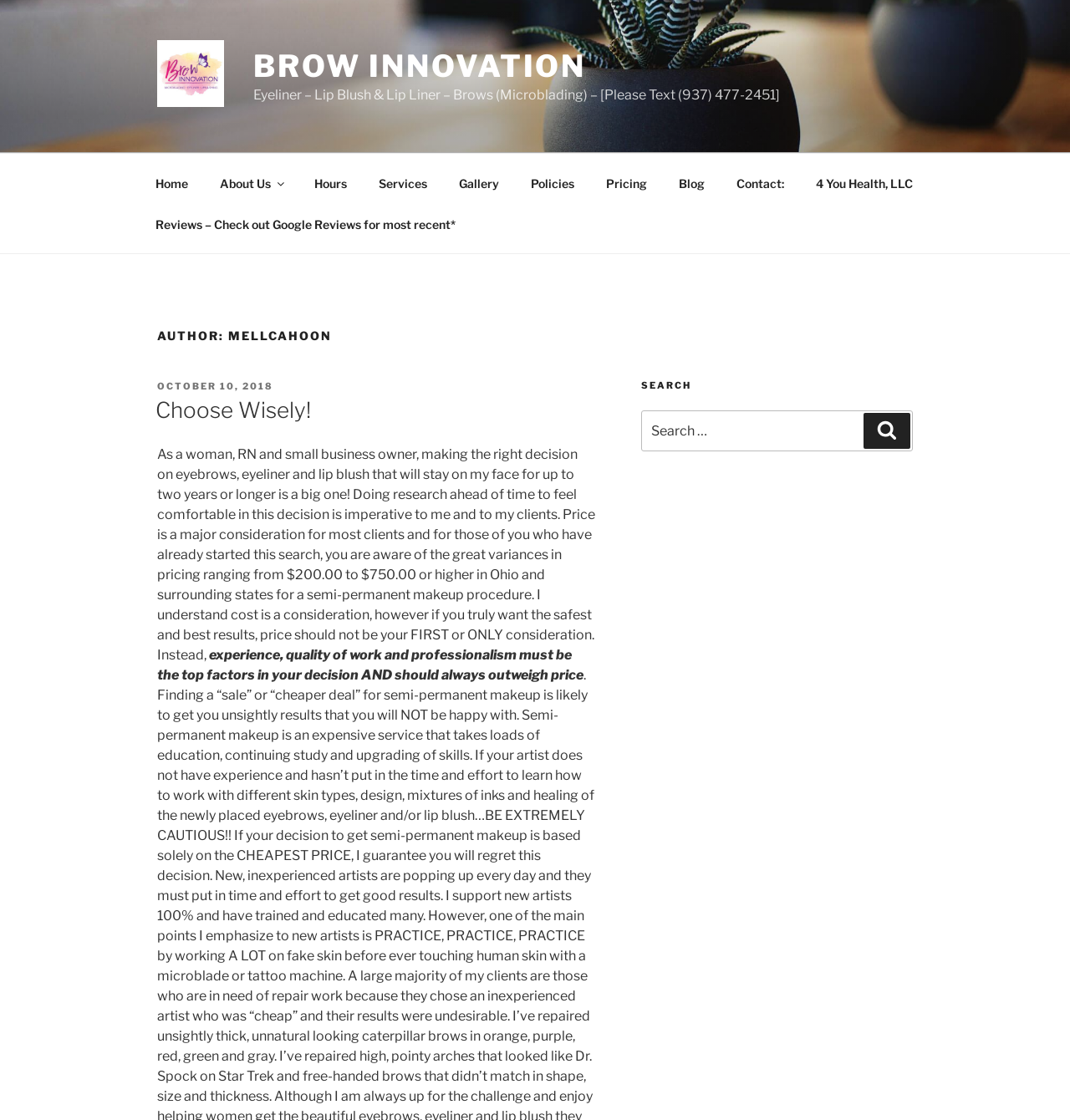With reference to the screenshot, provide a detailed response to the question below:
What is the name of the business?

The answer can be found in the link element '4 You Health, LLC' which is a child of the navigation element 'Top Menu'. This link element is located at the top of the webpage, indicating that it is a prominent piece of information.